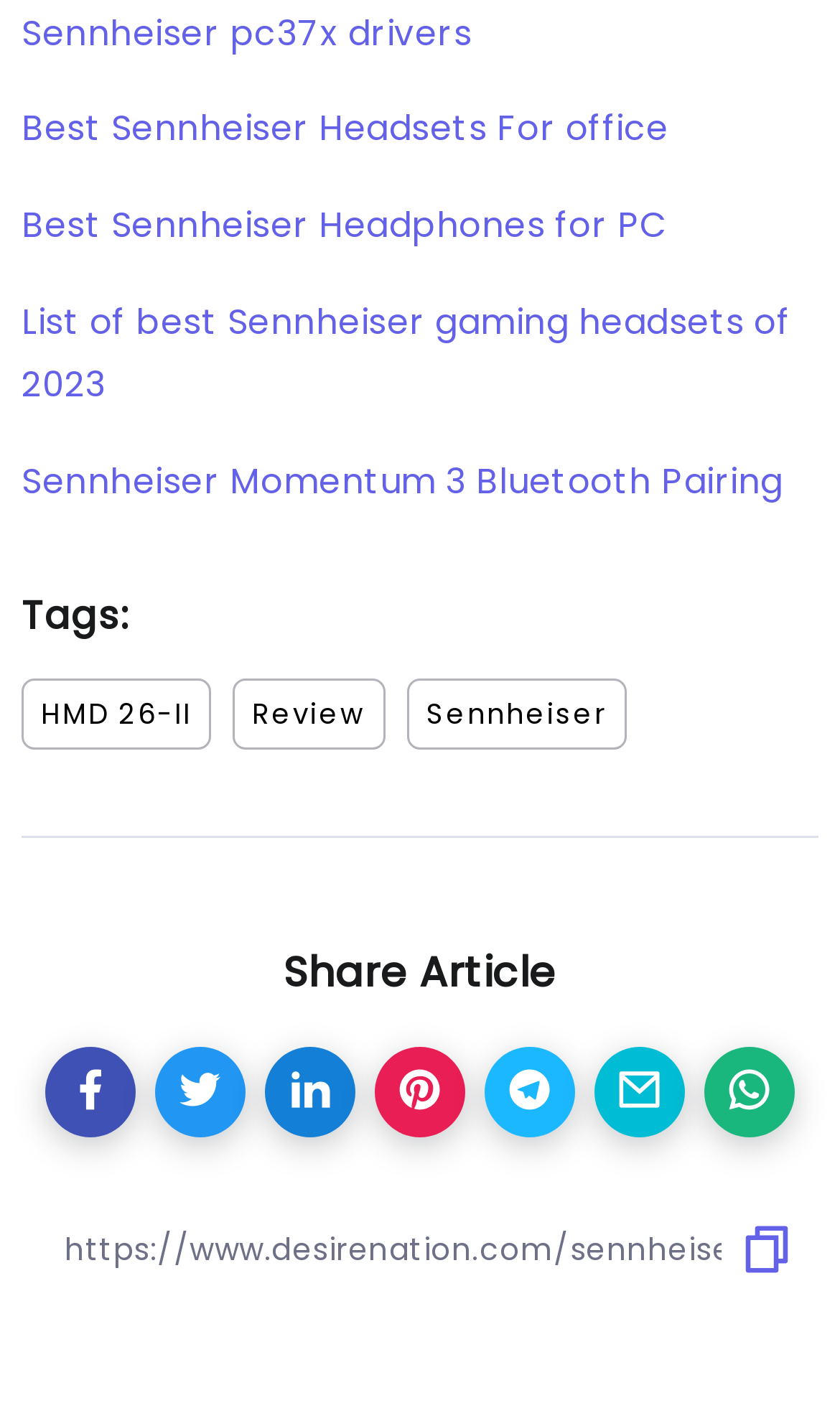Locate the bounding box coordinates of the element that should be clicked to execute the following instruction: "Enter text in the search box".

[0.026, 0.857, 0.974, 0.926]